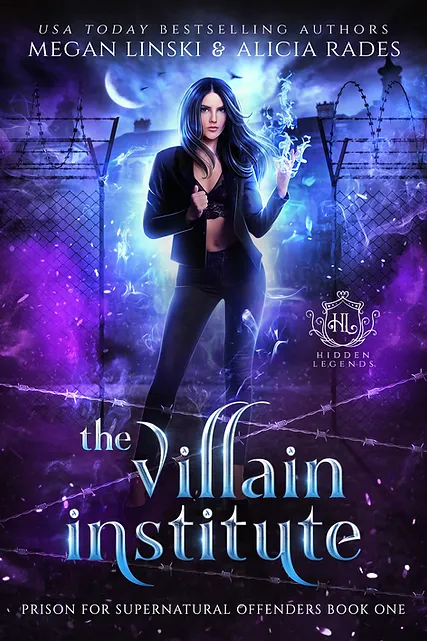Provide a one-word or short-phrase response to the question:
What is the affiliation of the novel?

Hidden Legends